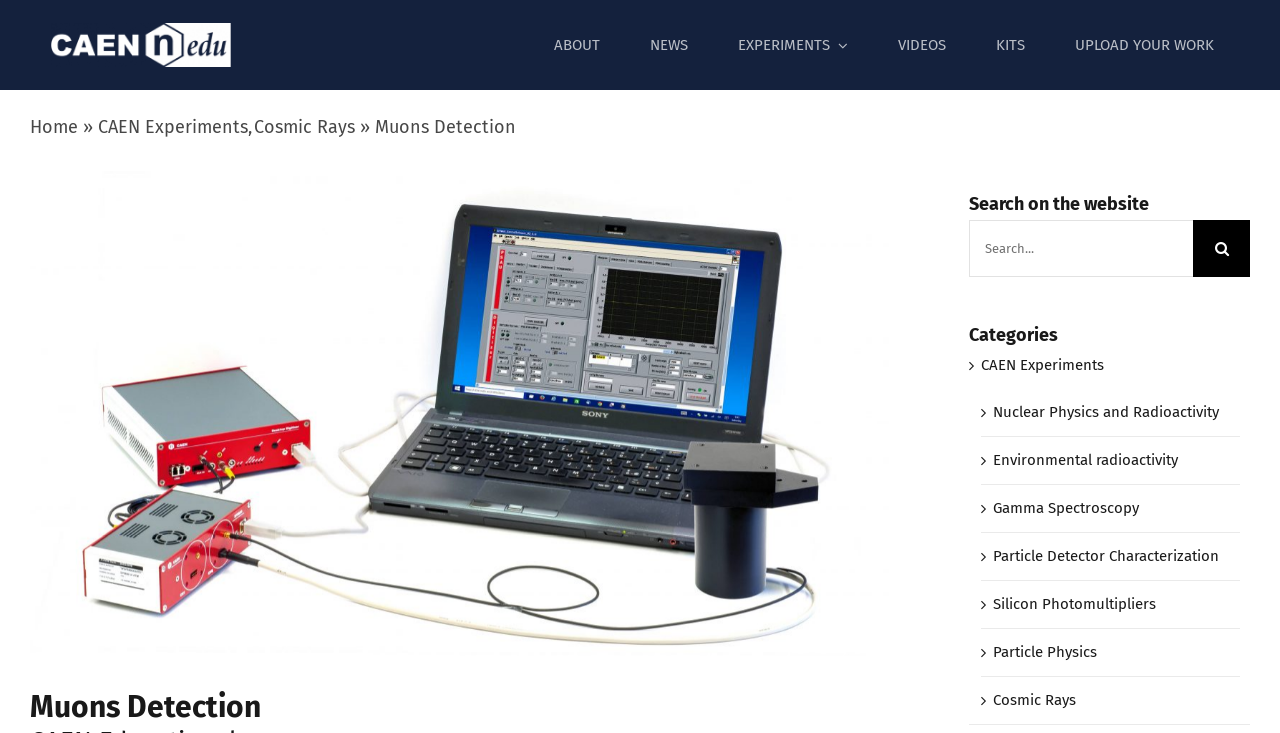Find the bounding box coordinates of the area to click in order to follow the instruction: "Click on 'DOMPurify'".

None